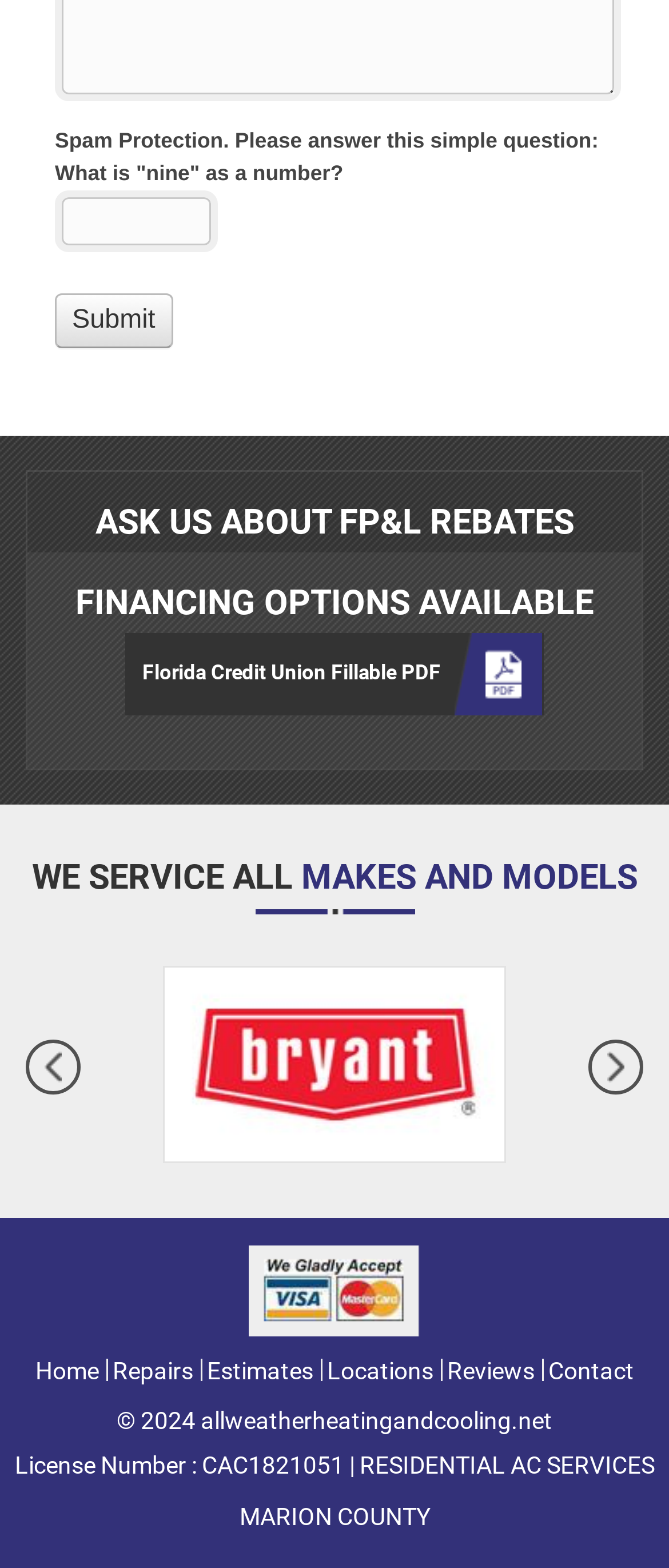Determine the bounding box coordinates for the UI element described. Format the coordinates as (top-left x, top-left y, bottom-right x, bottom-right y) and ensure all values are between 0 and 1. Element description: Contact

[0.819, 0.865, 0.947, 0.883]